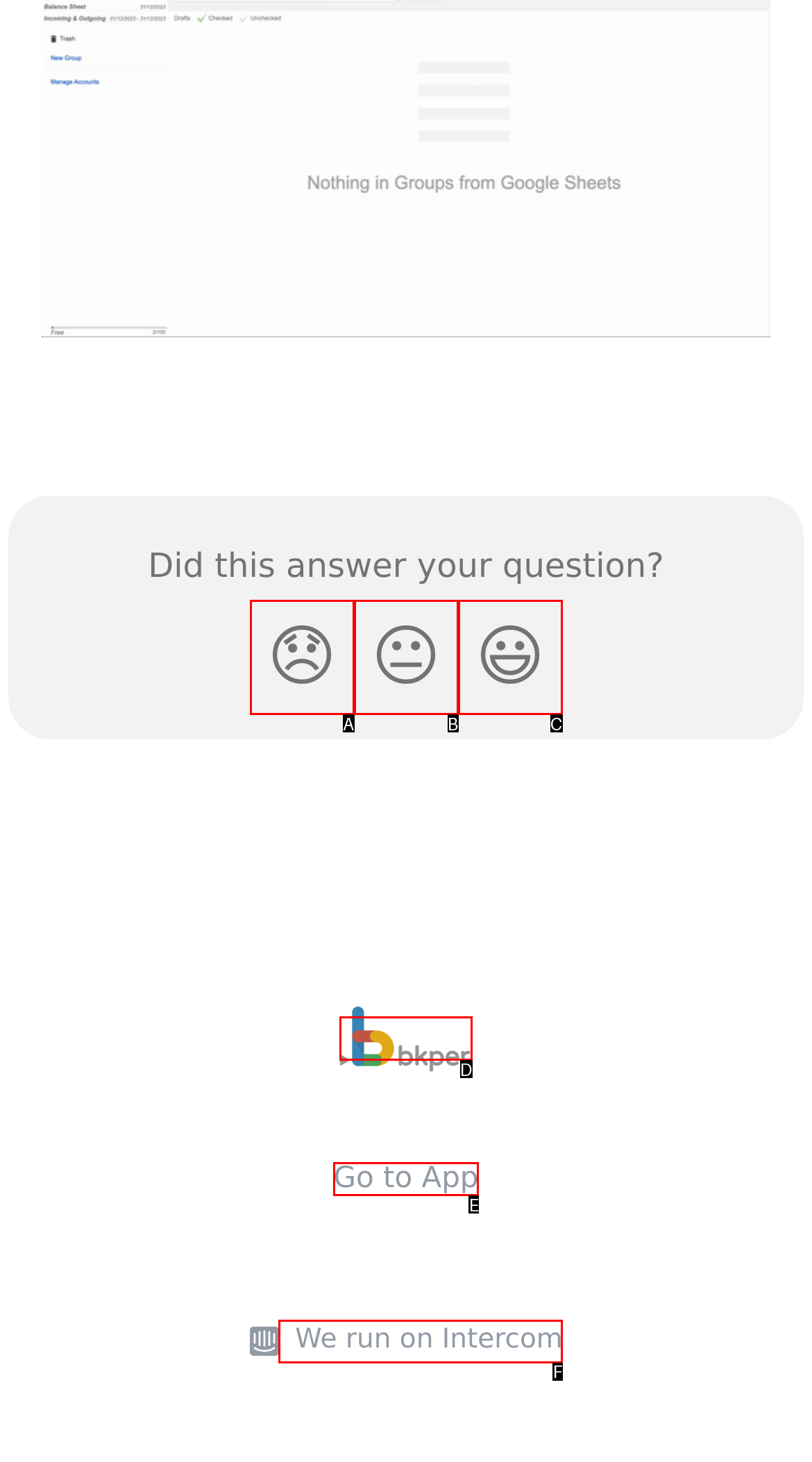Given the description: 😐, identify the matching HTML element. Provide the letter of the correct option.

B